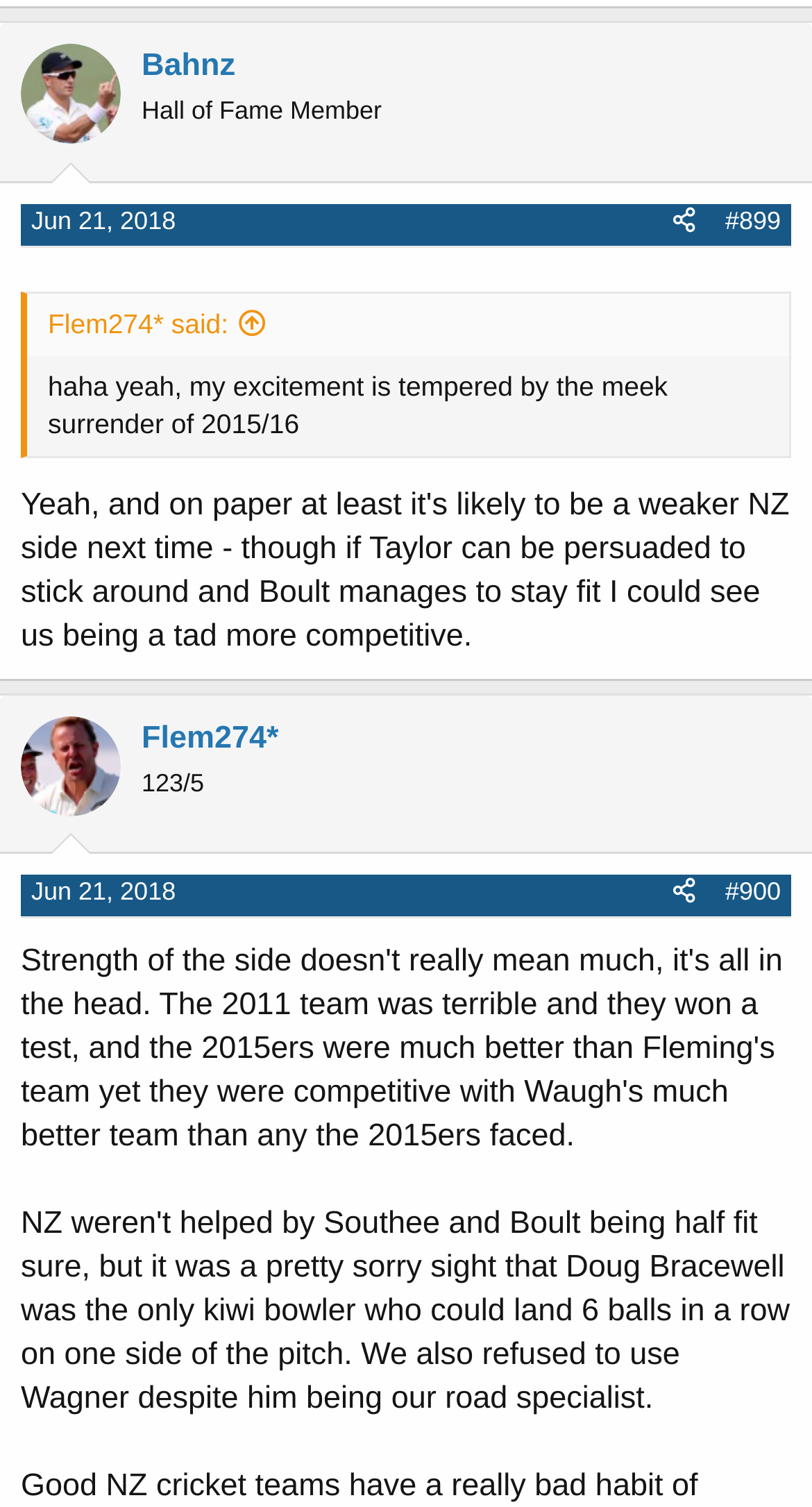Determine the bounding box coordinates of the clickable element to complete this instruction: "Share on Facebook". Provide the coordinates in the format of four float numbers between 0 and 1, [left, top, right, bottom].

[0.215, 0.386, 0.384, 0.41]